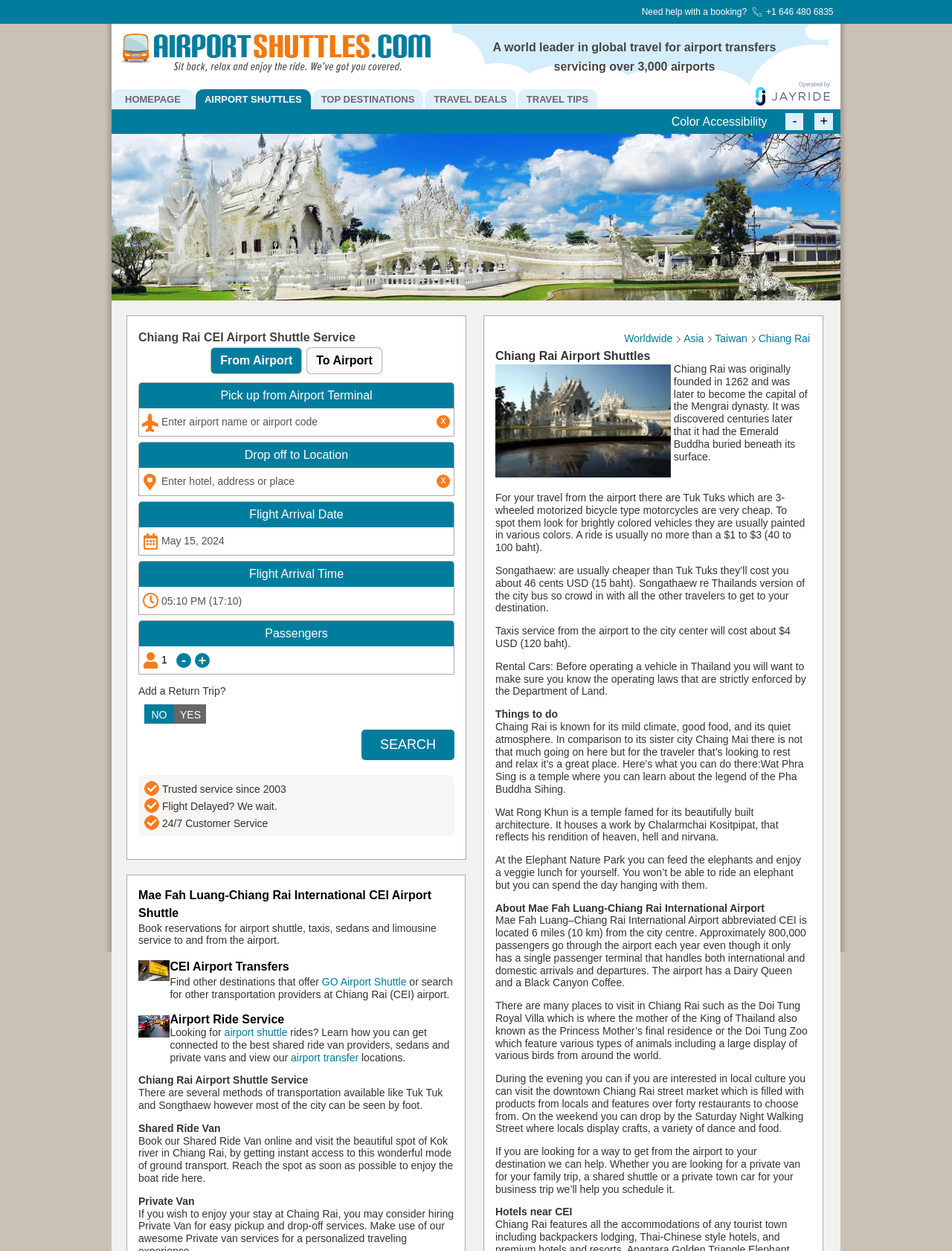Identify the coordinates of the bounding box for the element described below: "To Airport". Return the coordinates as four float numbers between 0 and 1: [left, top, right, bottom].

[0.323, 0.278, 0.401, 0.298]